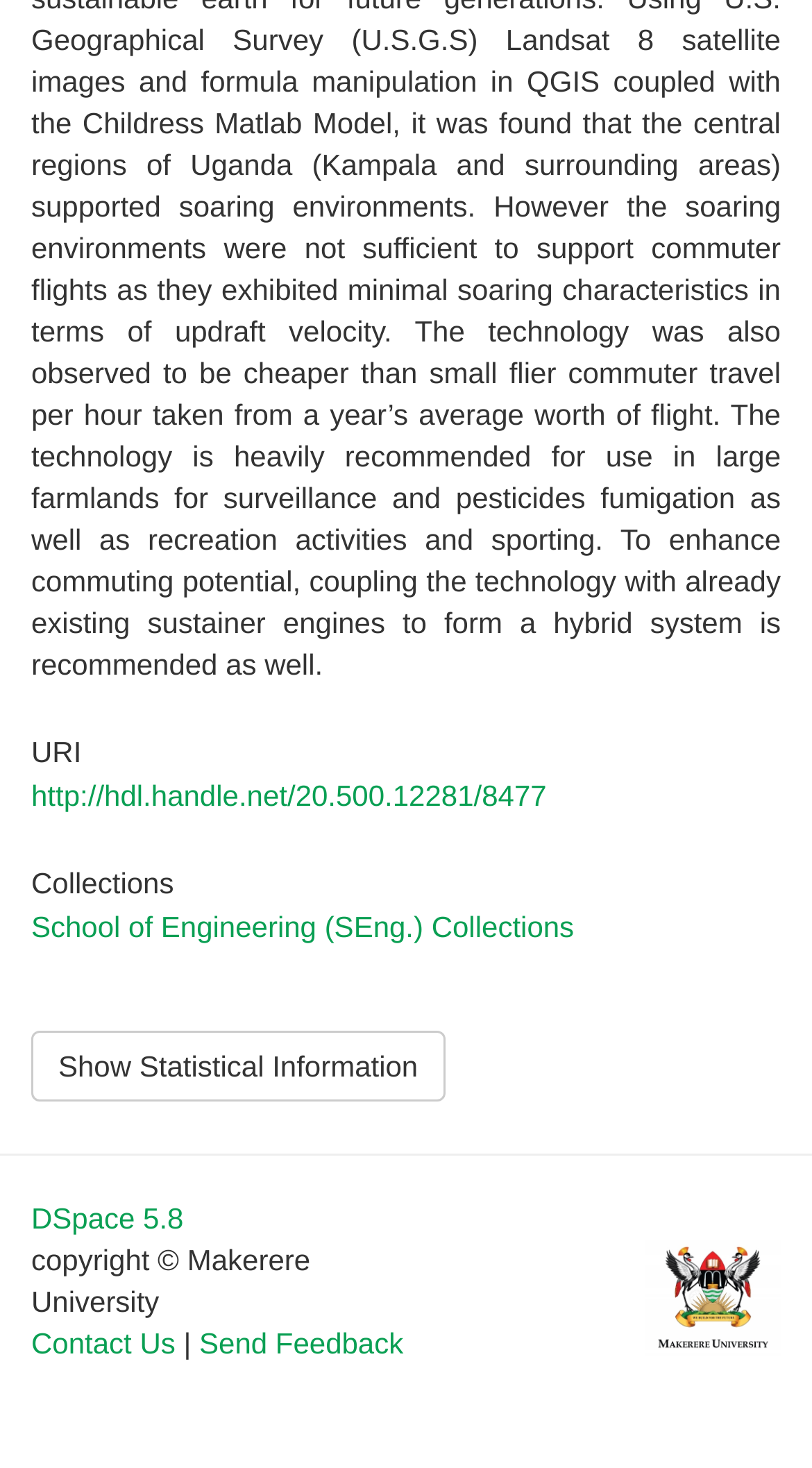How many links are there in the collections section?
Please answer the question as detailed as possible.

The collections section is headed by the 'Collections' heading, and it contains one link, which is 'School of Engineering (SEng.) Collections'.